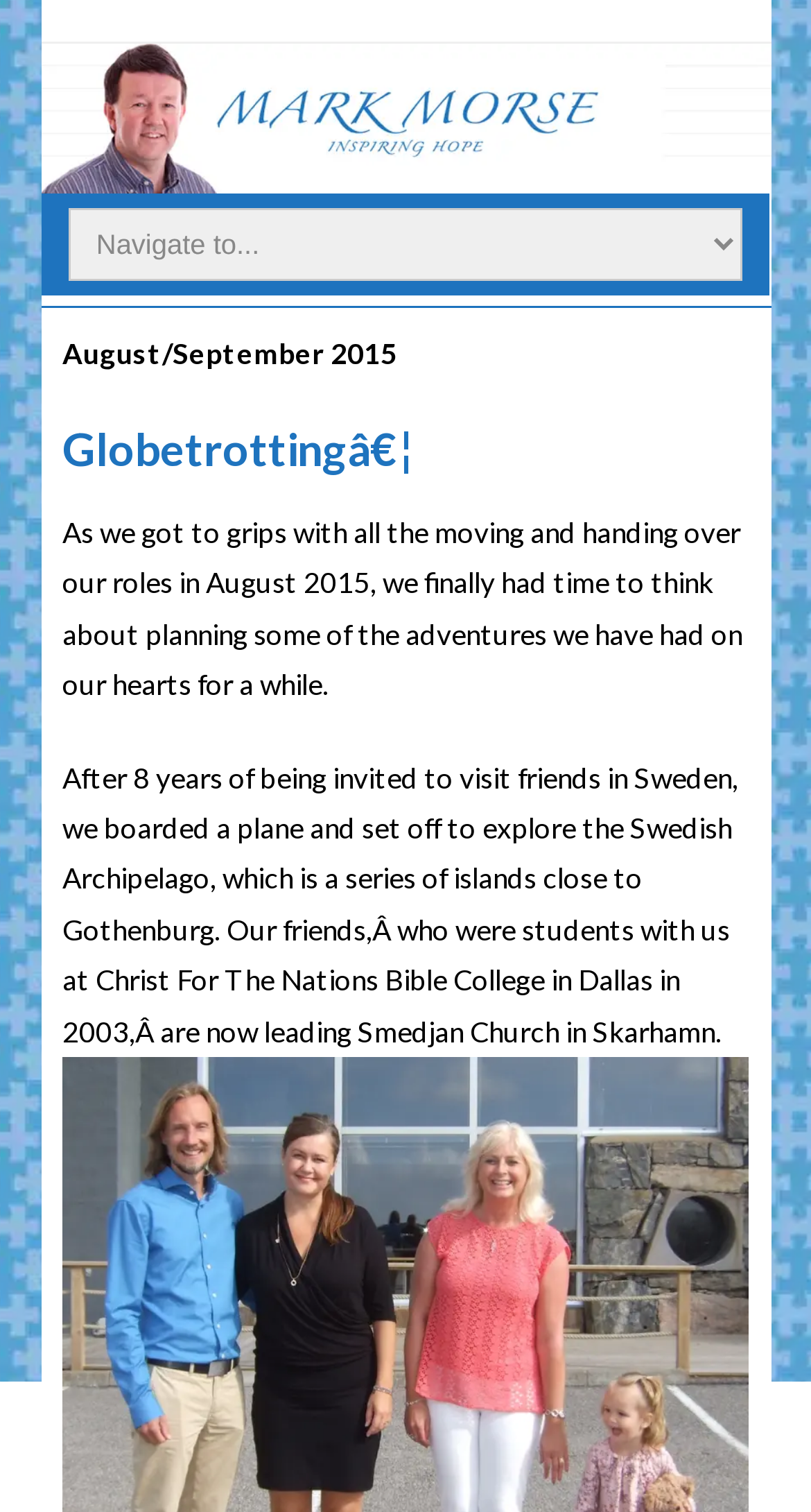What is the time period mentioned in the combobox?
Answer the question with a detailed explanation, including all necessary information.

The time period mentioned in the combobox can be determined by looking at the StaticText element inside the combobox, which contains the text 'August/September 2015'.